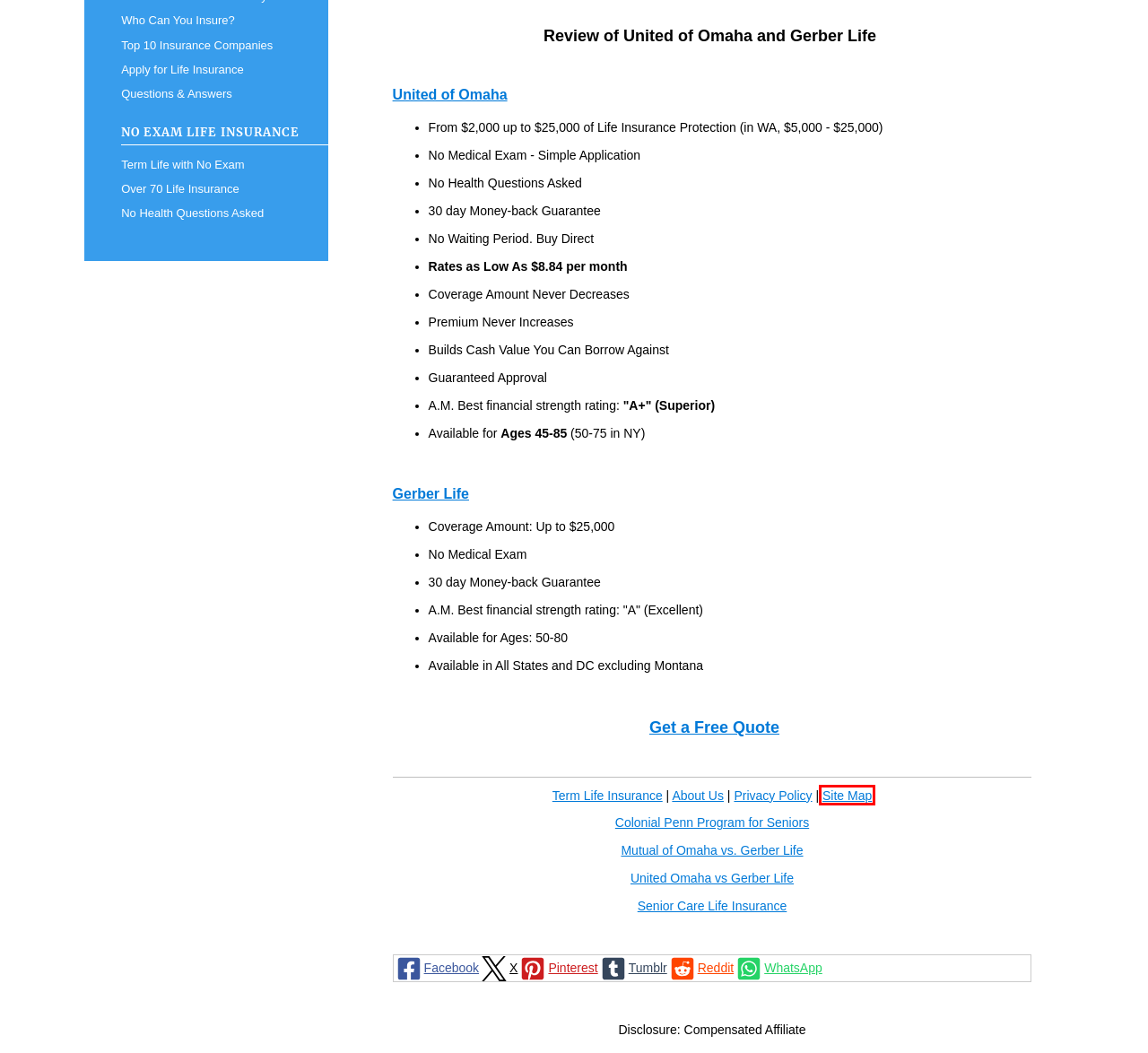Review the screenshot of a webpage containing a red bounding box around an element. Select the description that best matches the new webpage after clicking the highlighted element. The options are:
A. Who Can You Insure for Life Insurance?
B. Affordable Term Life Insurance: No Exam Needed, Apply Instantly!
C. Understanding The Senior Care Plan
D. Site Map
E. Top 10 Life Insurance Companies: Expert Rankings & Reviews
F. Your Term Life Insurance Questions Answered: Comprehensive FAQ Guide
G. About Us - Term Life Online.
H. Colonial Penn Program for Seniors

D